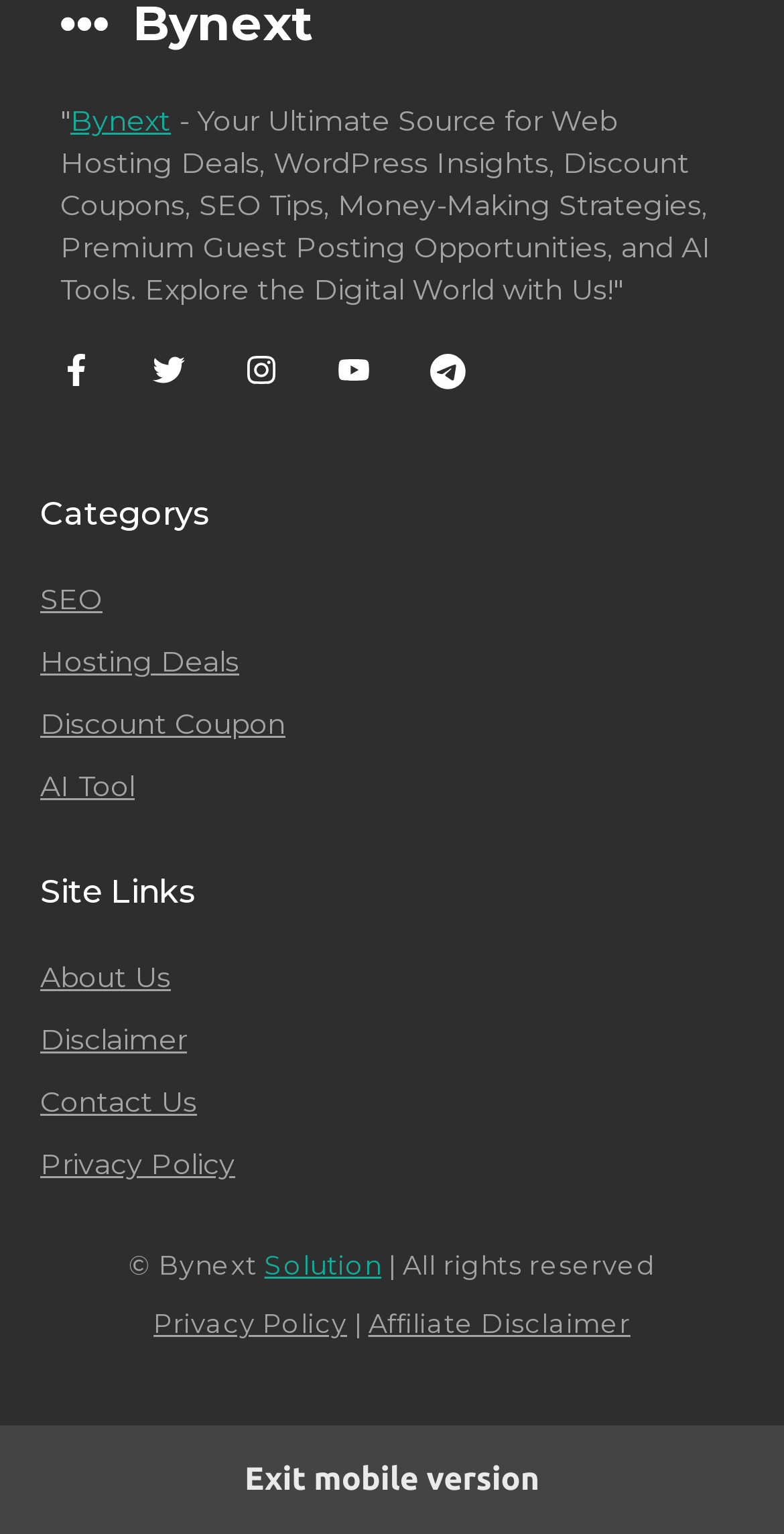Specify the bounding box coordinates of the region I need to click to perform the following instruction: "Click on the 'Bynext' link". The coordinates must be four float numbers in the range of 0 to 1, i.e., [left, top, right, bottom].

[0.09, 0.067, 0.218, 0.091]